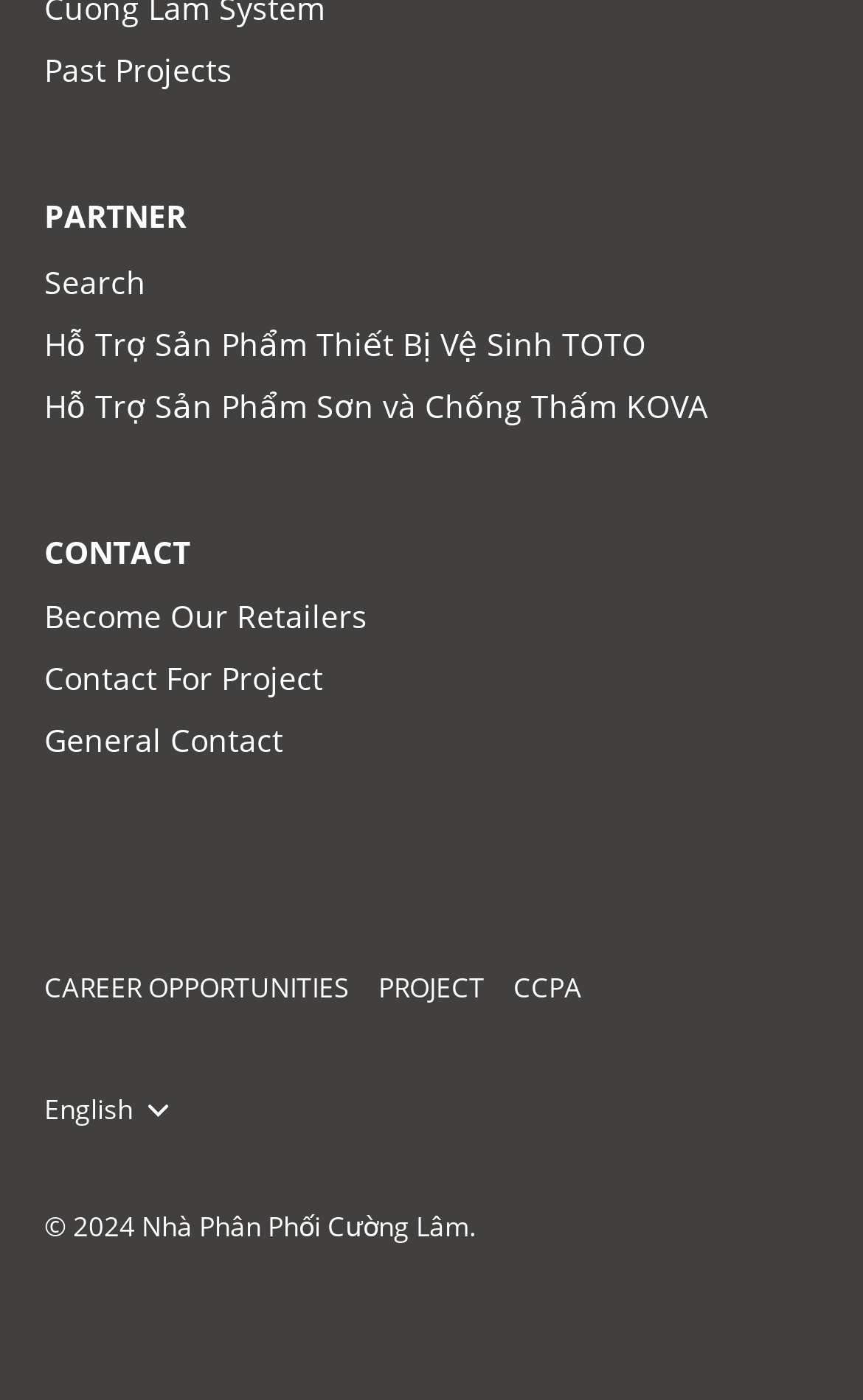Identify the bounding box coordinates for the region to click in order to carry out this instruction: "Click on Past Projects". Provide the coordinates using four float numbers between 0 and 1, formatted as [left, top, right, bottom].

[0.051, 0.035, 0.269, 0.065]